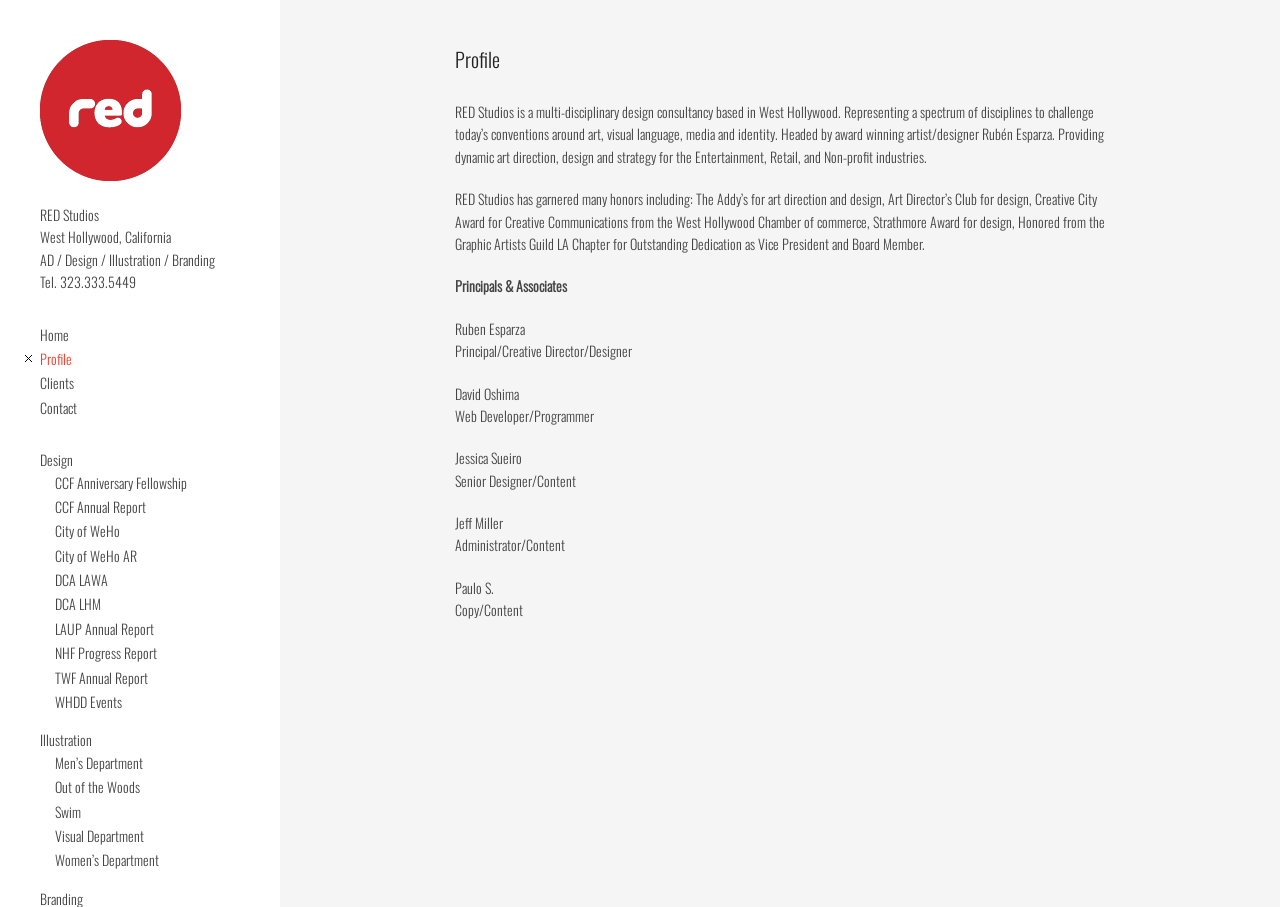Find the bounding box coordinates for the area you need to click to carry out the instruction: "View the 'CCF Anniversary Fellowship' project". The coordinates should be four float numbers between 0 and 1, indicated as [left, top, right, bottom].

[0.043, 0.52, 0.146, 0.543]